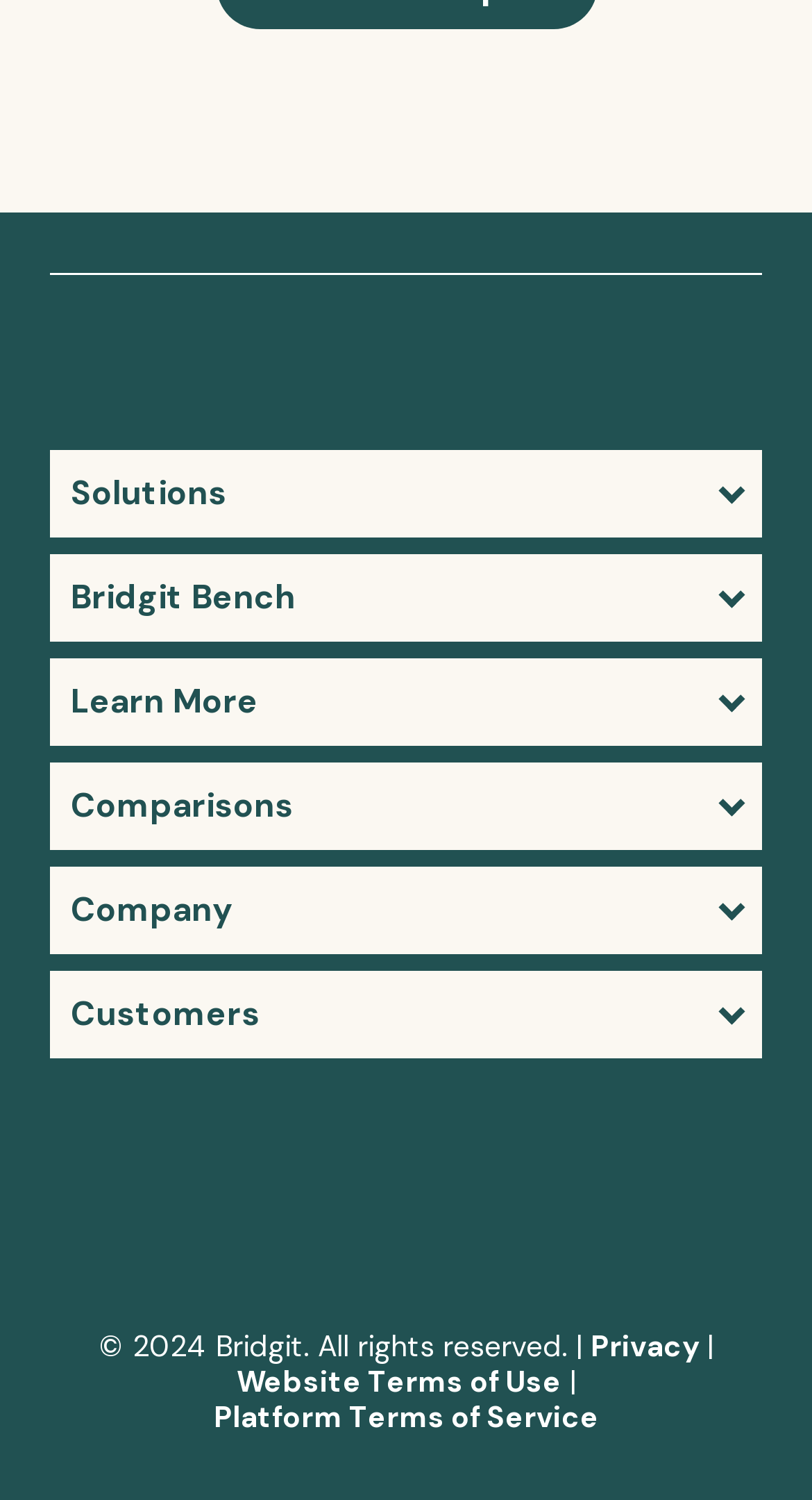What is the last link in the footer?
Please respond to the question with as much detail as possible.

I found the last link in the footer by looking at the links at the bottom of the page, and the last one is 'Platform Terms of Service'.